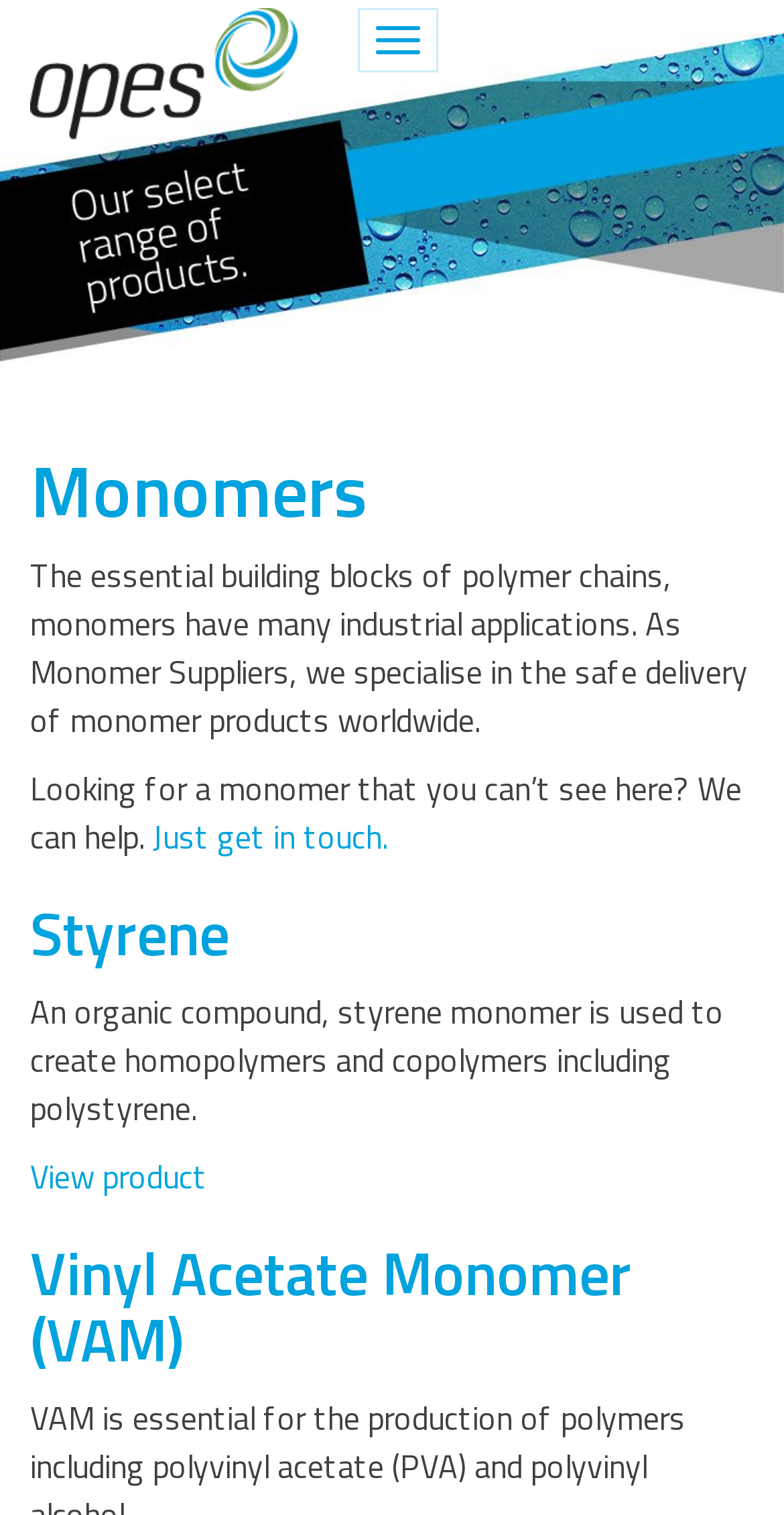Reply to the question with a single word or phrase:
What is styrene monomer used for?

Create homopolymers and copolymers